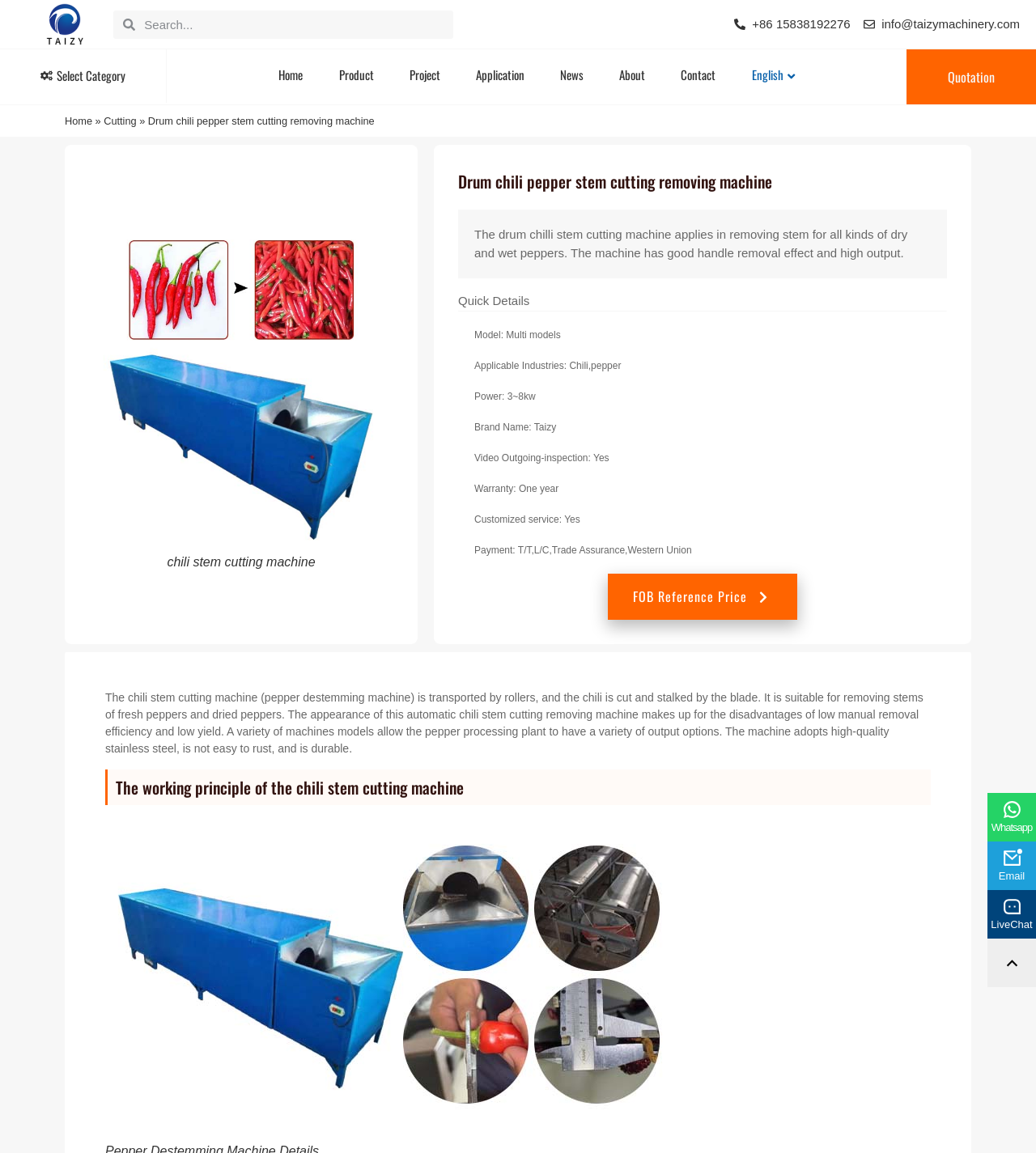Kindly respond to the following question with a single word or a brief phrase: 
What is the purpose of the rollers in the machine?

Transporting chili